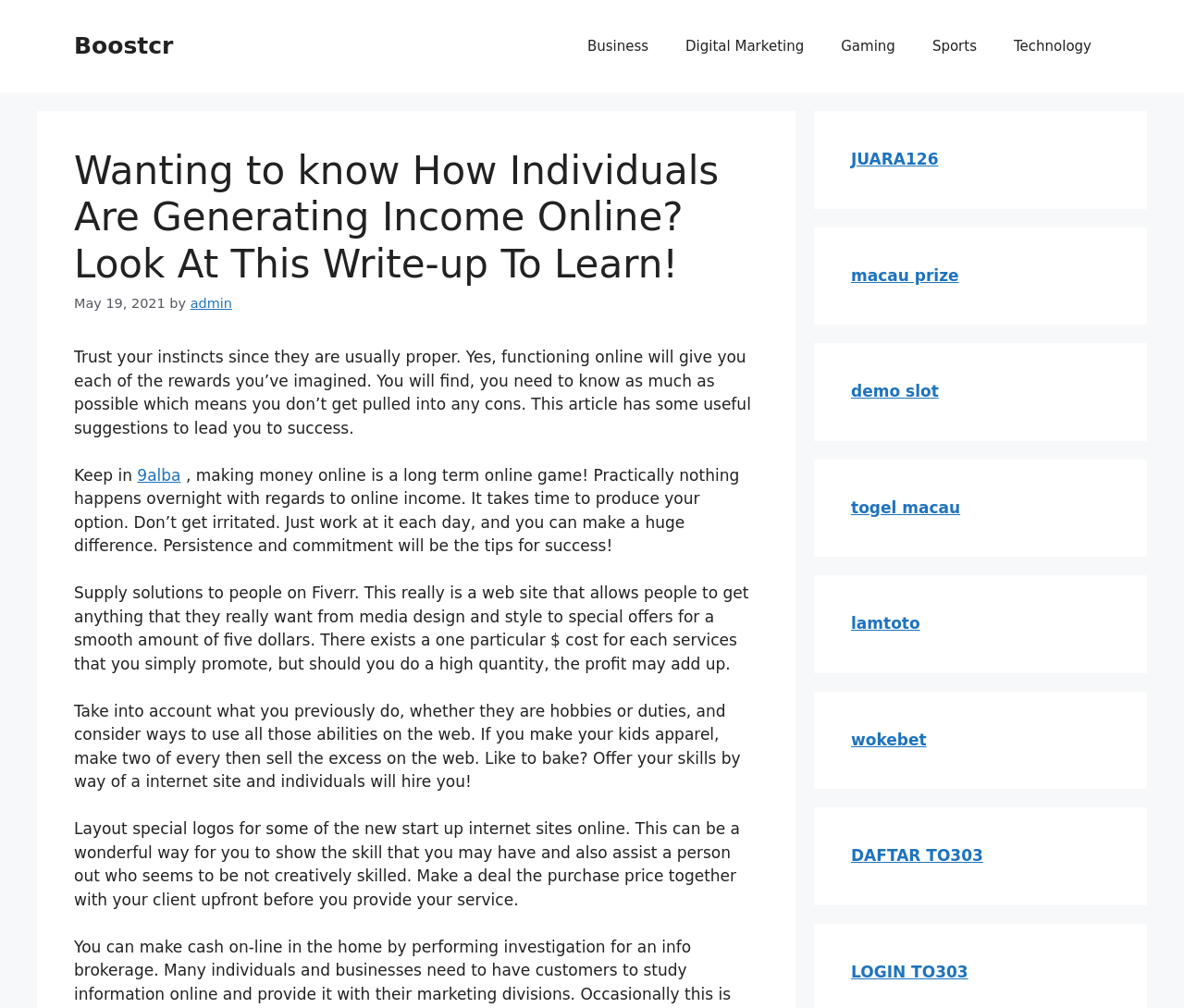Find the main header of the webpage and produce its text content.

Wanting to know How Individuals Are Generating Income Online? Look At This Write-up To Learn!